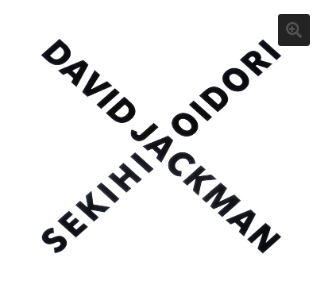Identify and describe all the elements present in the image.

The image features a striking typographic design for the album "Sekihi Oidori" by David Jackman. The text is arranged in a diagonal cross pattern, creating a bold visual impact. The words "DAVID JACKMAN" and "SEKIHI OIDORI" are presented in a stark black font against a white background, emphasizing the design's simplicity and elegance. This composition not only highlights the artist's name but also the title of the work, encapsulating the essence of Jackman's music, which blends minimalism with profound emotional expression. This album is noted for its unique soundscapes, integrating elements like church organ drones and natural sounds.